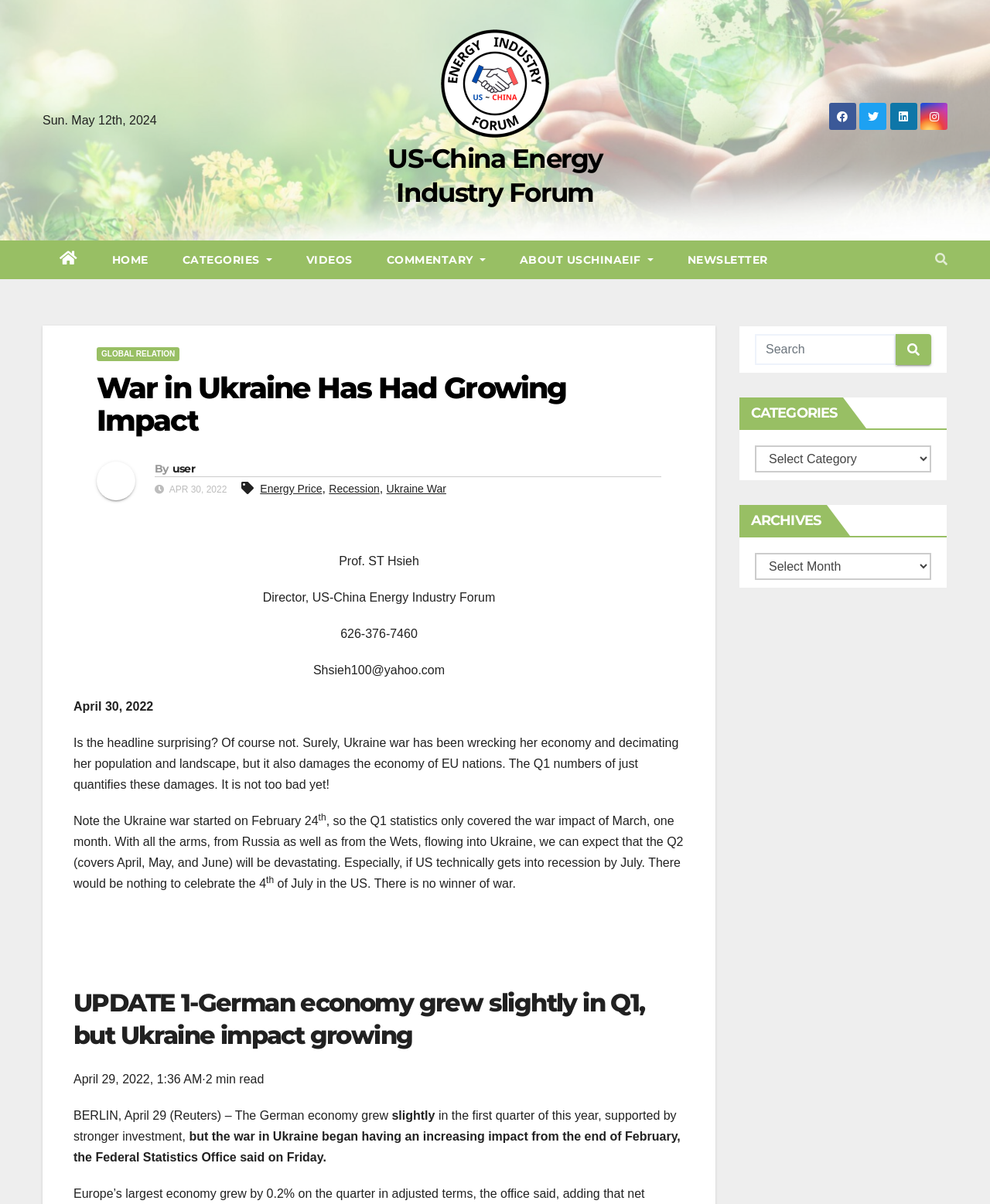Who is the author of the article?
Please answer the question with a detailed and comprehensive explanation.

The author of the article is mentioned in the text as 'Prof. ST Hsieh', which is found in the section 'Ukraine War'.